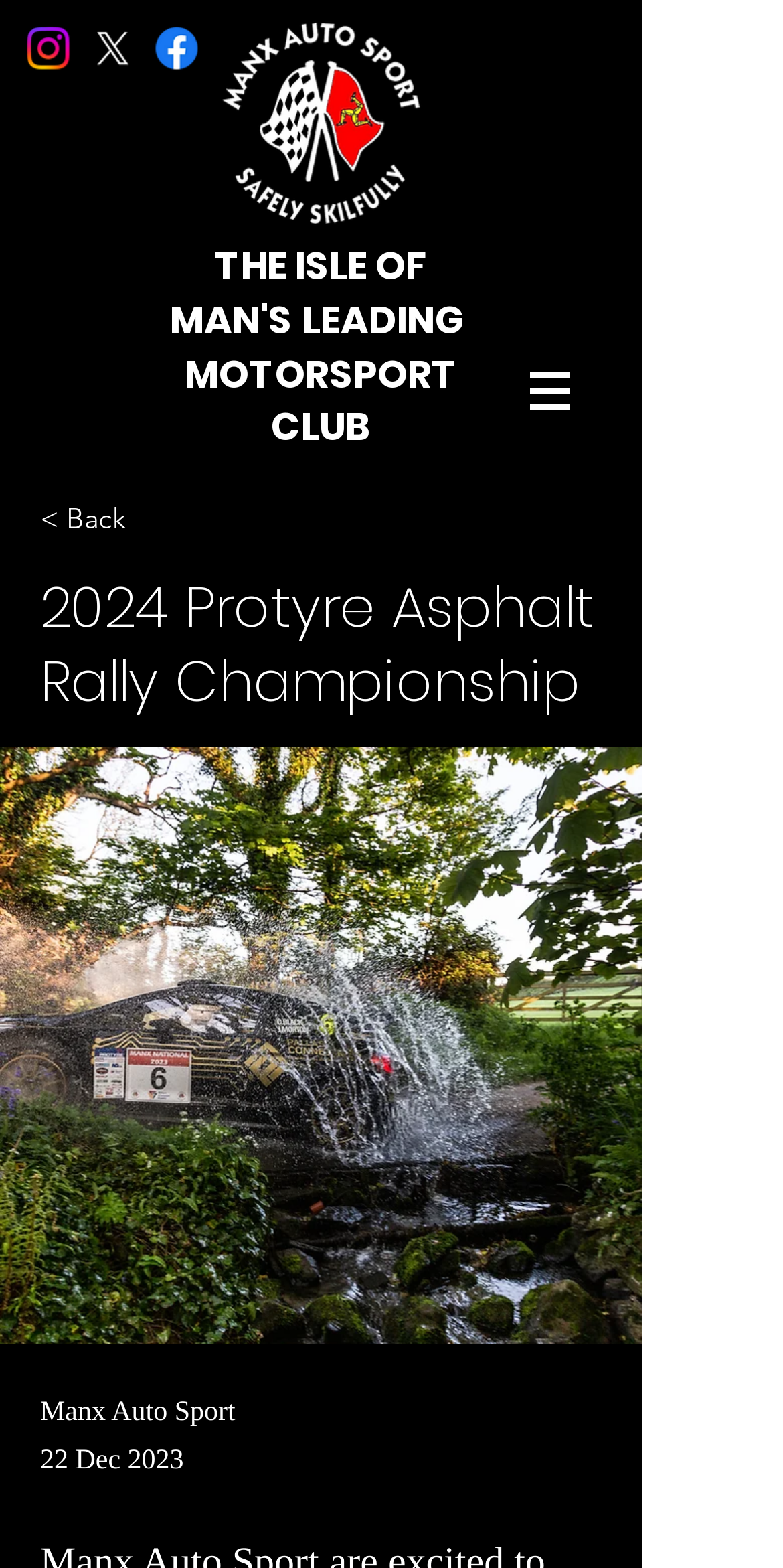Generate a comprehensive description of the webpage.

The webpage is about the 2024 Protyre Motorsport UK Asphalt Rally Championship, specifically announcing Manx Auto Sport's inclusion in the event. 

At the top left, there is a social bar with three links to Instagram, X, and Facebook, each accompanied by an image of the respective social media platform's logo. 

To the right of the social bar, the Manx Auto Sport logo is displayed. 

Below the social bar, there is a section with the text "LEADING MOTORSPORT CLUB" and a link labeled "LEADING". 

On the top right, a navigation menu labeled "Site" is present, which contains a button with a dropdown menu and an image. 

Below the navigation menu, a link "< Back" is positioned, followed by a heading that reads "2024 Protyre Asphalt Rally Championship". 

At the bottom left, there are two lines of text: "Manx Auto Sport" and "22 Dec 2023", which likely indicate the author and publication date of the announcement.